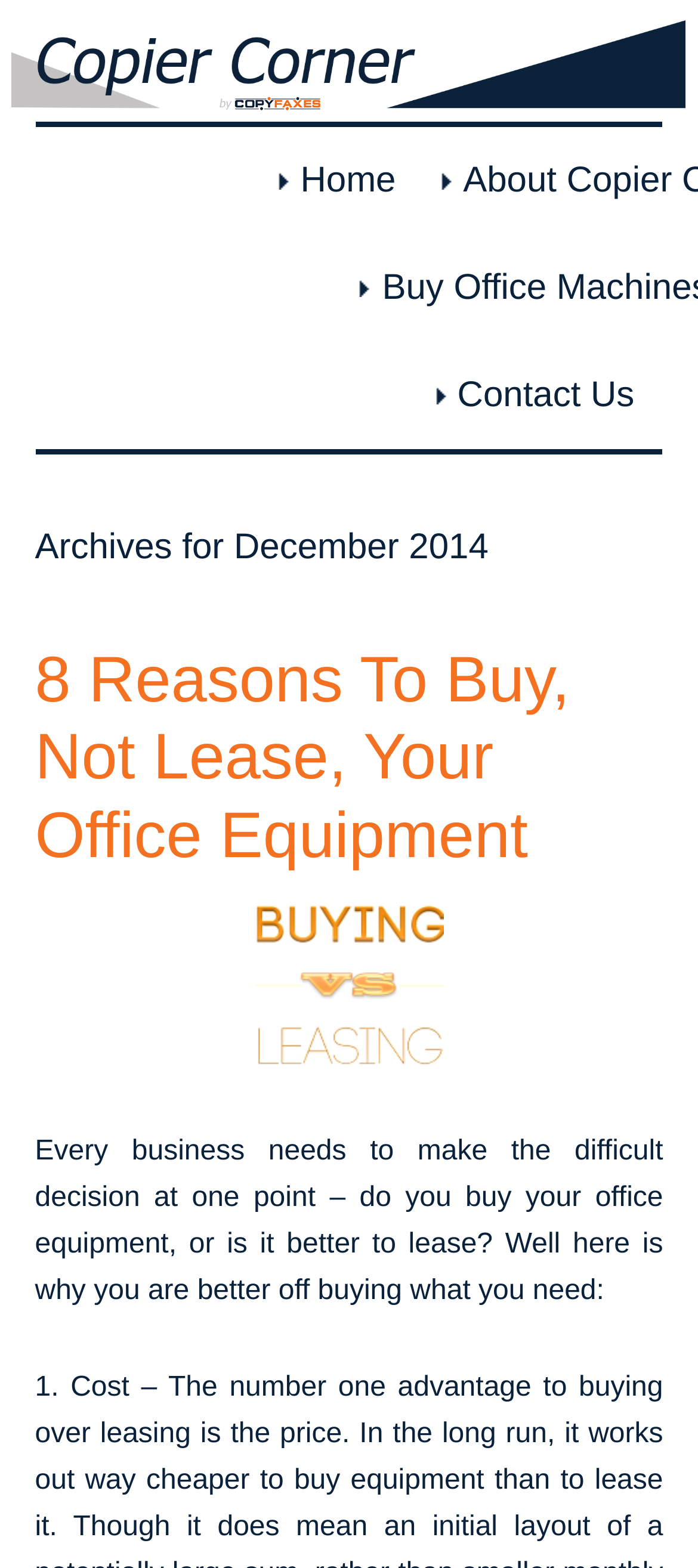Please provide the bounding box coordinate of the region that matches the element description: Contact Us. Coordinates should be in the format (top-left x, top-left y, bottom-right x, bottom-right y) and all values should be between 0 and 1.

[0.614, 0.218, 0.95, 0.287]